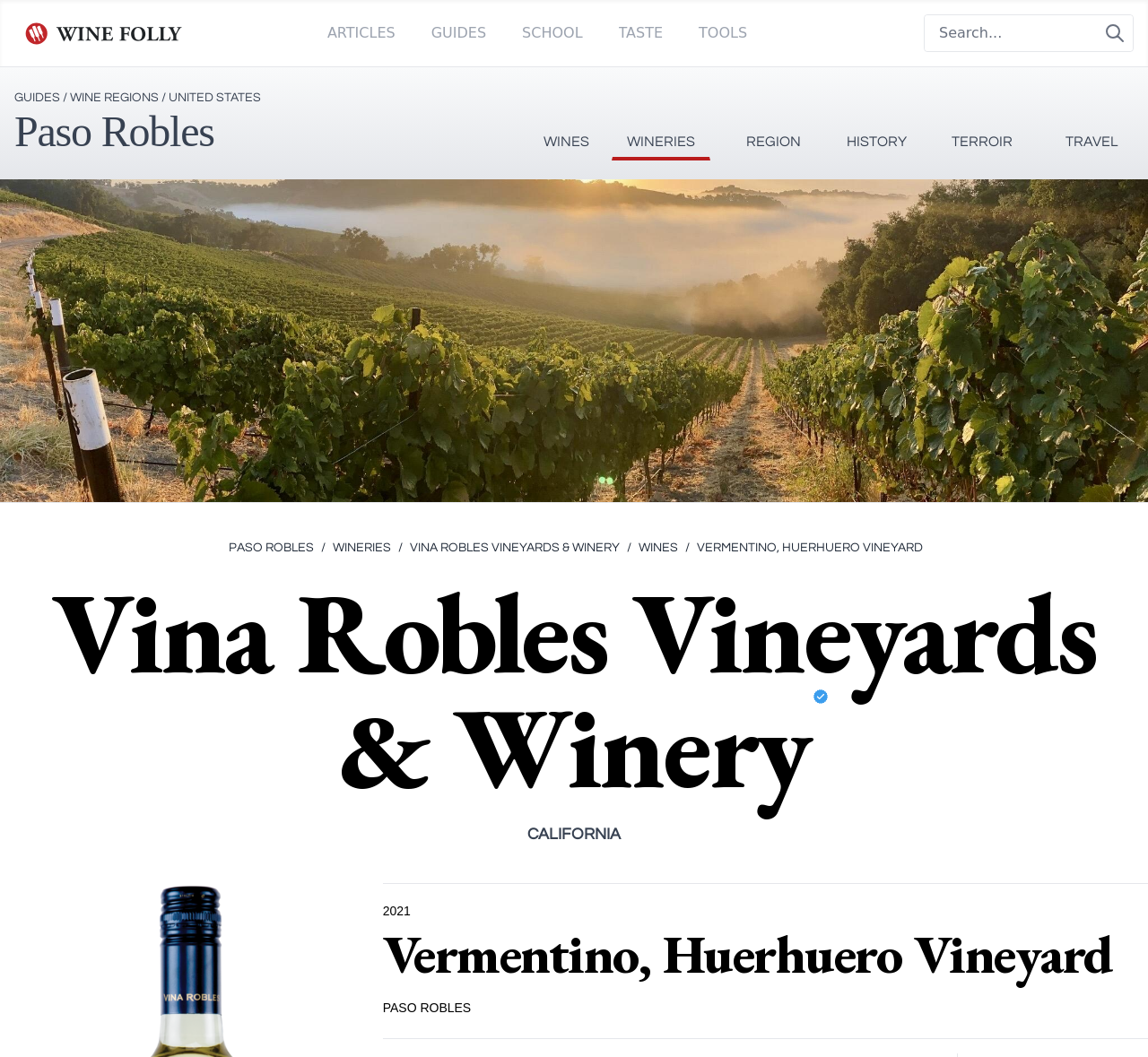What is the year mentioned on the webpage?
Can you provide a detailed and comprehensive answer to the question?

The year 2021 is mentioned on the webpage, which might be related to the wine production or harvest year.